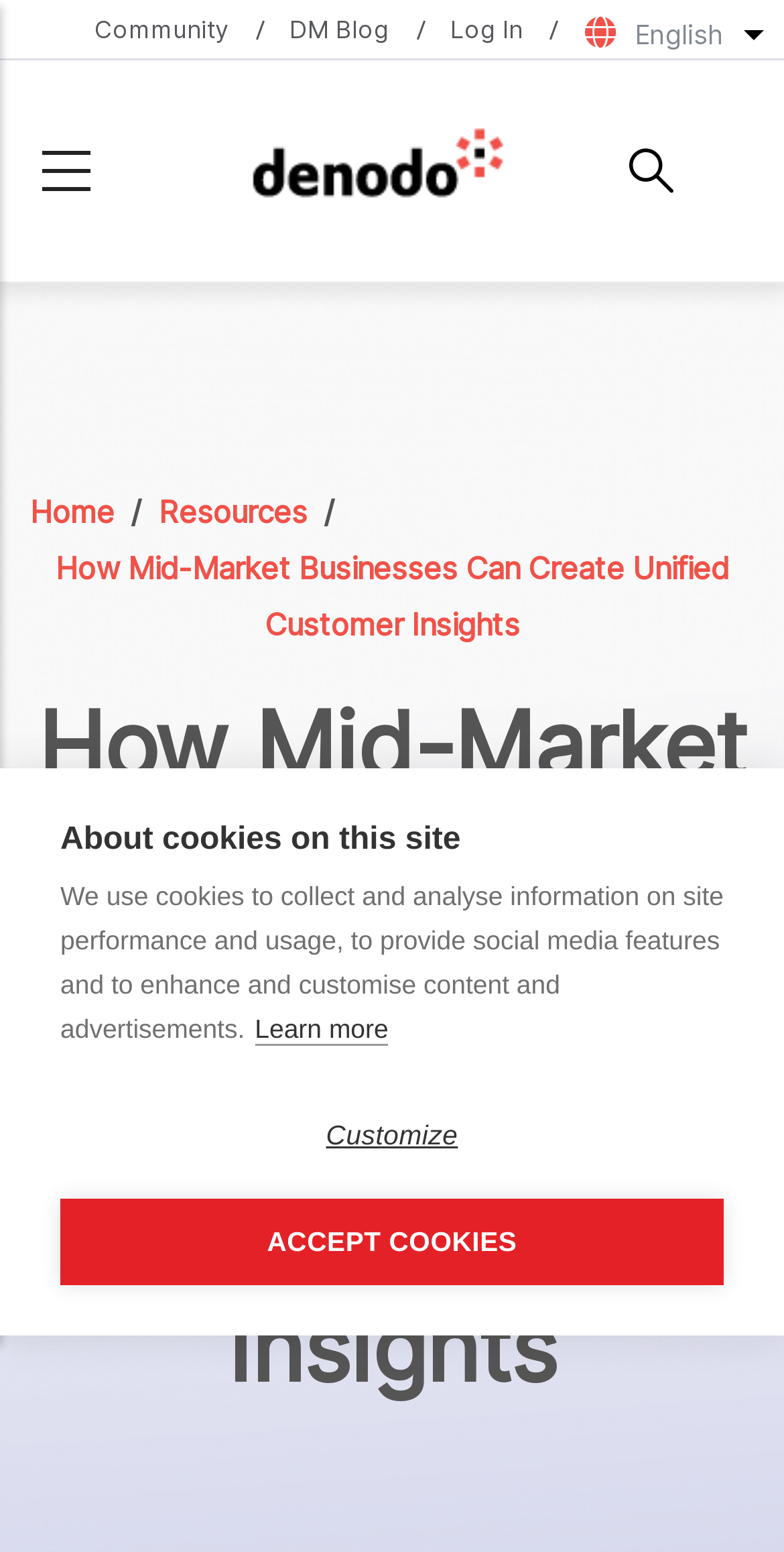Please determine the bounding box of the UI element that matches this description: DM Blog. The coordinates should be given as (top-left x, top-left y, bottom-right x, bottom-right y), with all values between 0 and 1.

[0.369, 0.009, 0.497, 0.029]